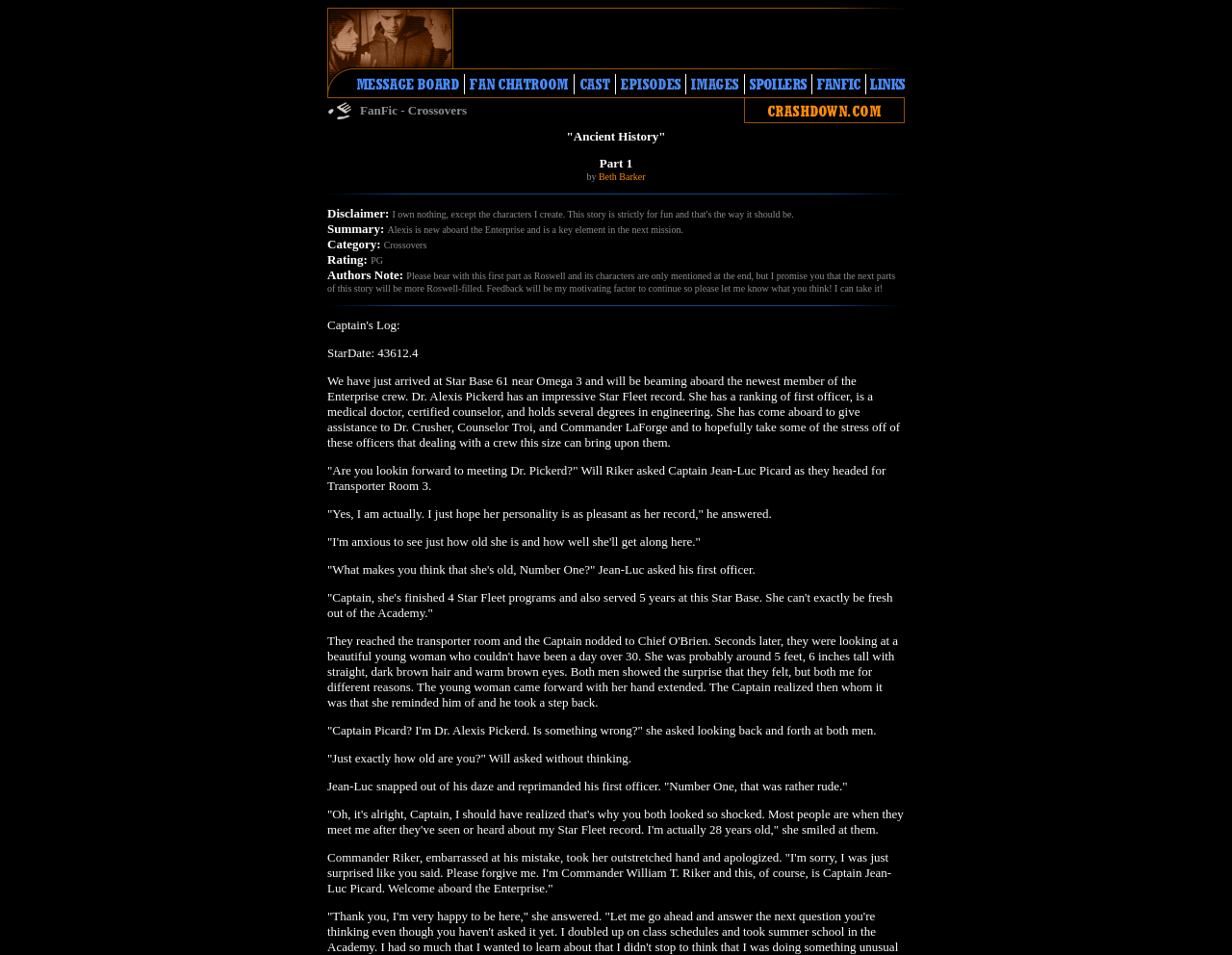What is the rating of the story?
Using the image as a reference, answer the question in detail.

I found the answer by looking at the StaticText element with the content 'Rating:' and then finding the corresponding rating mentioned next to it, which is 'PG'.